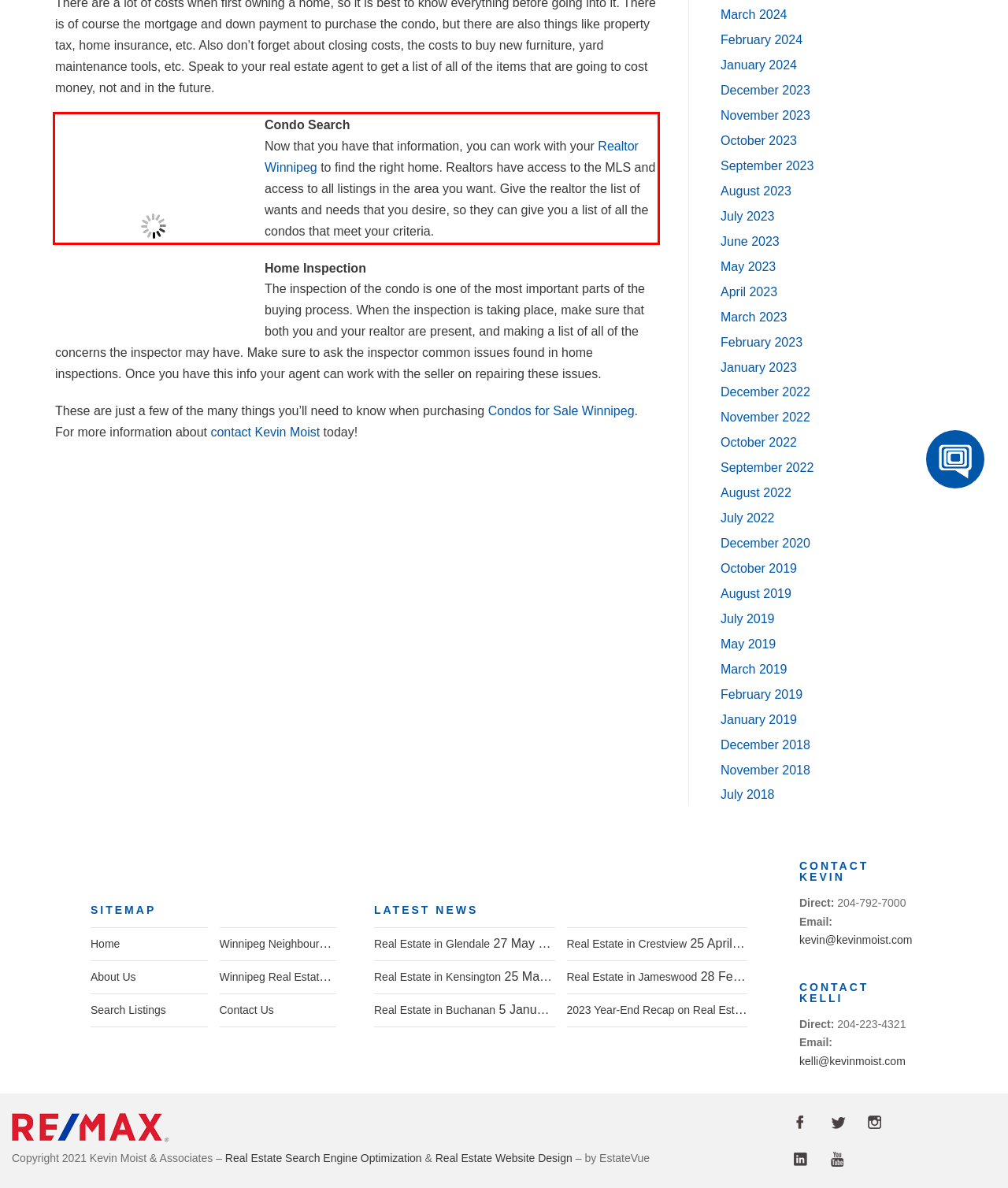Your task is to recognize and extract the text content from the UI element enclosed in the red bounding box on the webpage screenshot.

Condo Search Now that you have that information, you can work with your Realtor Winnipeg to find the right home. Realtors have access to the MLS and access to all listings in the area you want. Give the realtor the list of wants and needs that you desire, so they can give you a list of all the condos that meet your criteria.